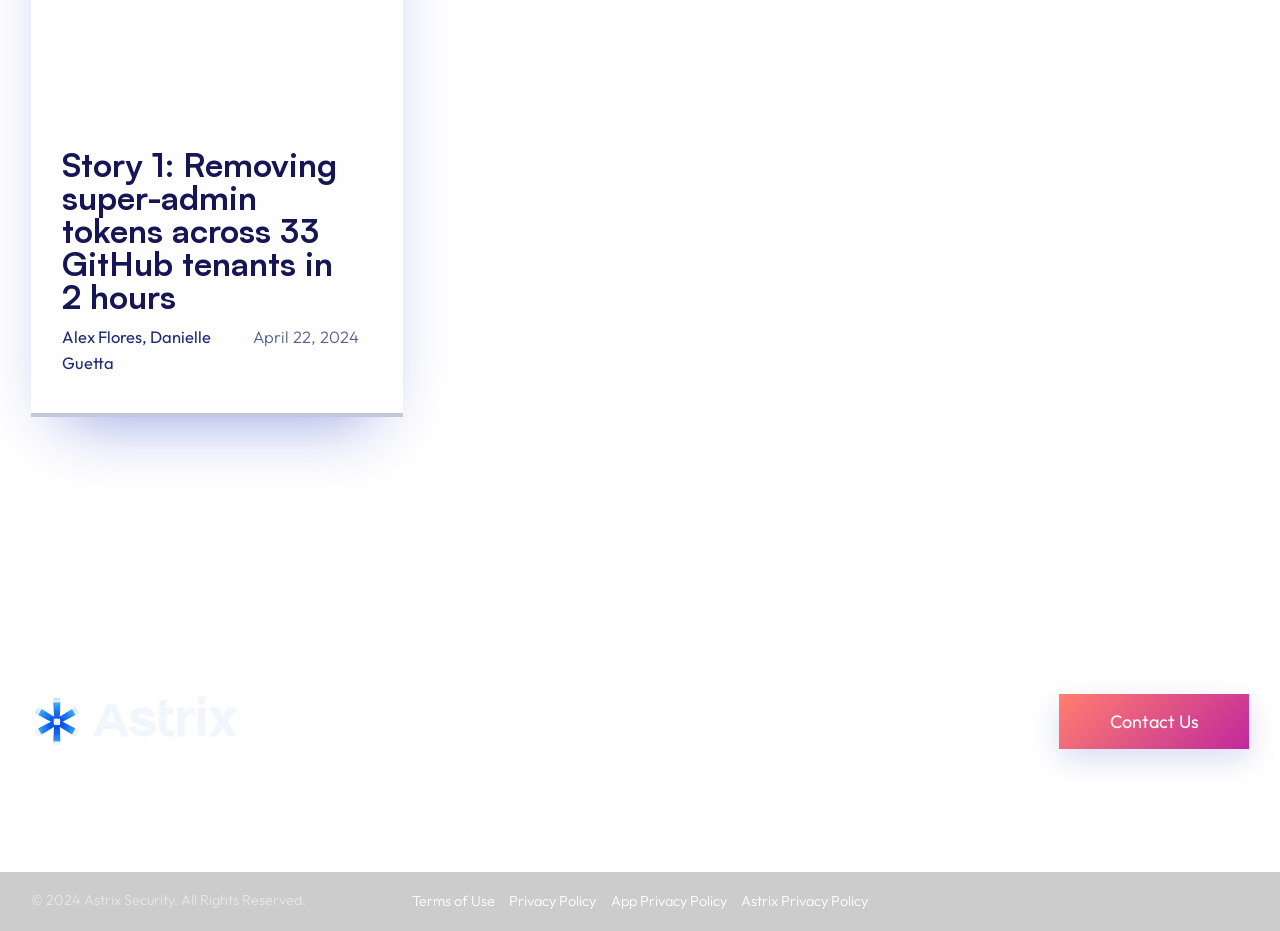What is the purpose of the 'Contact Us' link?
Examine the image and give a concise answer in one word or a short phrase.

To contact the company